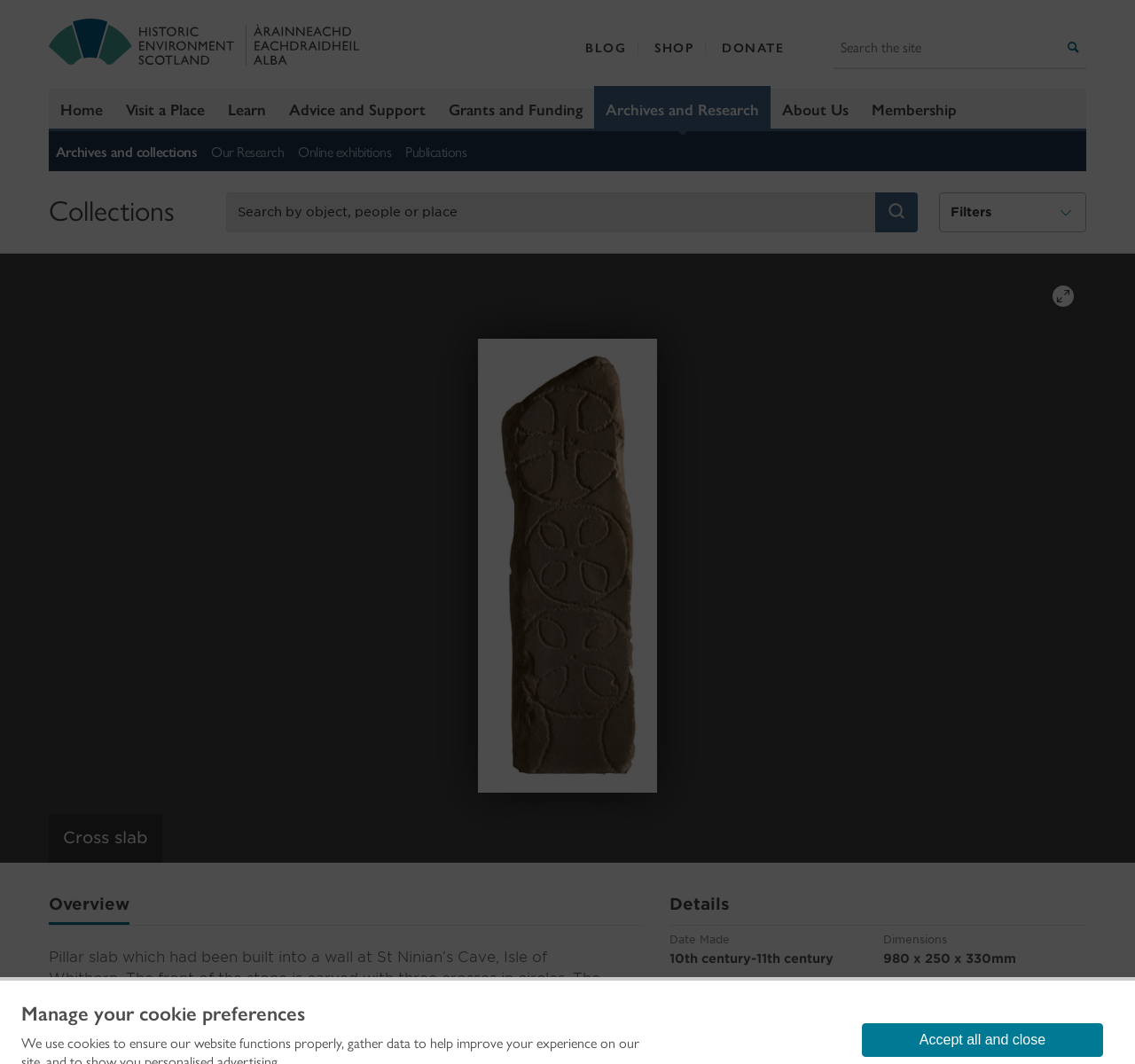Write a detailed summary of the webpage.

This webpage appears to be a museum or cultural heritage website, specifically showcasing an artifact called a "Pillar slab" from the 10th-11th century. 

At the top of the page, there is a heading that allows users to manage their cookie preferences, accompanied by an "Accept all and close" button. 

On the top-left corner, there is a hidden Historic Environment Scotland logo link. Next to it, there is a hidden search box with a search button. 

Below the search box, there are several hidden links to different sections of the website, including "Home", "Visit a Place", "Learn", "Advice and Support", "Grants and Funding", "Archives and Research", and "About Us". 

Further down, there are more hidden links to specific sub-sections, such as "Archives and collections", "Our Research", "Online exhibitions", "Publications", "Membership", "BLOG", "SHOP", and "DONATE". 

In the middle of the page, there is a search box with a "Submit search" button, allowing users to search by object, people, or place. Next to it, there is a "Filters" button and a "View in Fullscreen" button. 

At the bottom of the page, there is a tab labeled "Overview" that is currently selected, and two links describing the artifact: "Stone/BM Inorganic" and "Early medieval, Medieval".